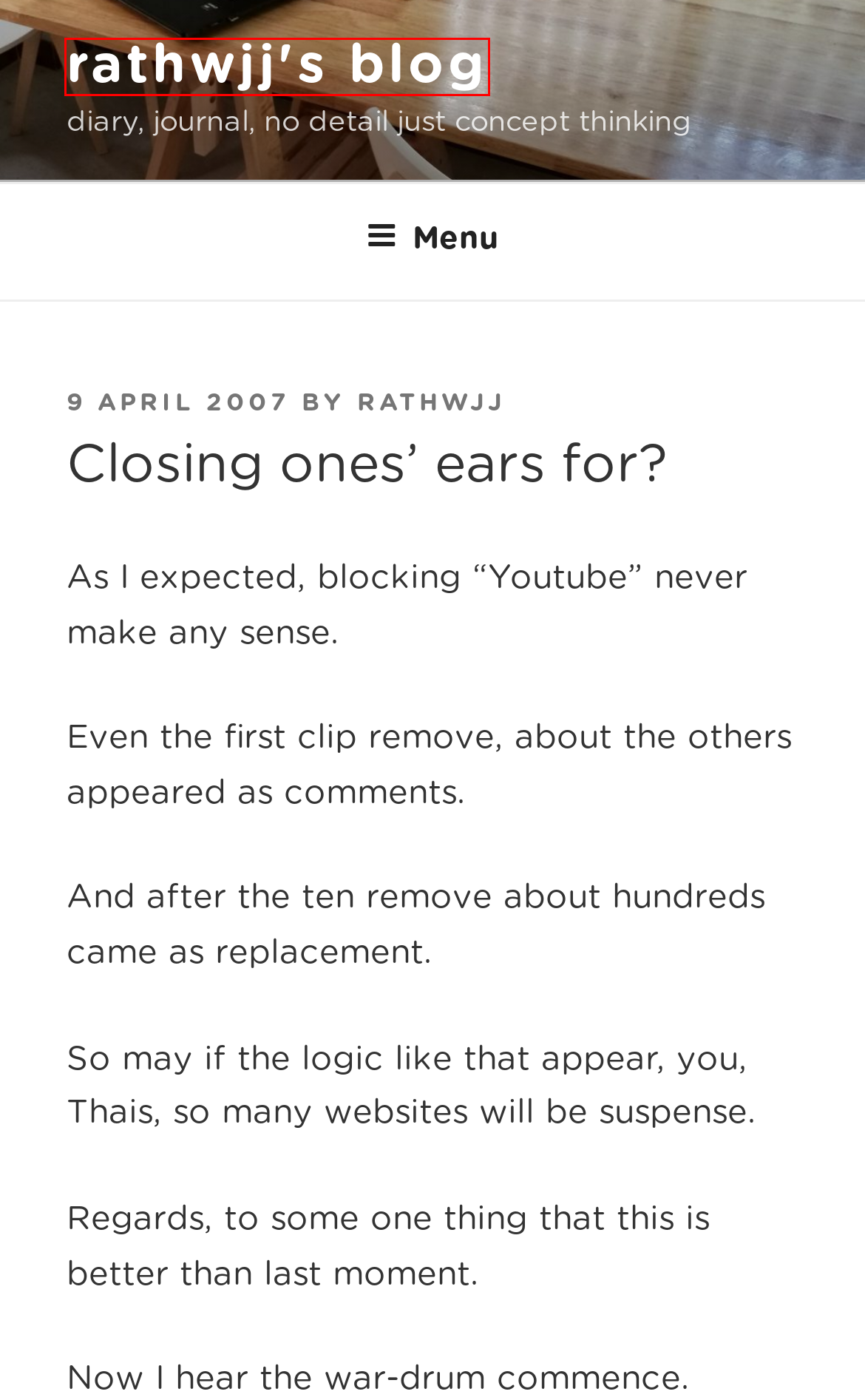You are looking at a webpage screenshot with a red bounding box around an element. Pick the description that best matches the new webpage after interacting with the element in the red bounding box. The possible descriptions are:
A. Youtube block in Thailand – rathwjj's blog
B. About me – rathwjj's blog
C. rathwjj – rathwjj's blog
D. rathwjj's blog – diary, journal, no detail just concept thinking
E. Complete Site Map – rathwjj's blog
F. Link Index – rathwjj's blog
G. Windows XP x64 – rathwjj's blog
H. diary – rathwjj's blog

D